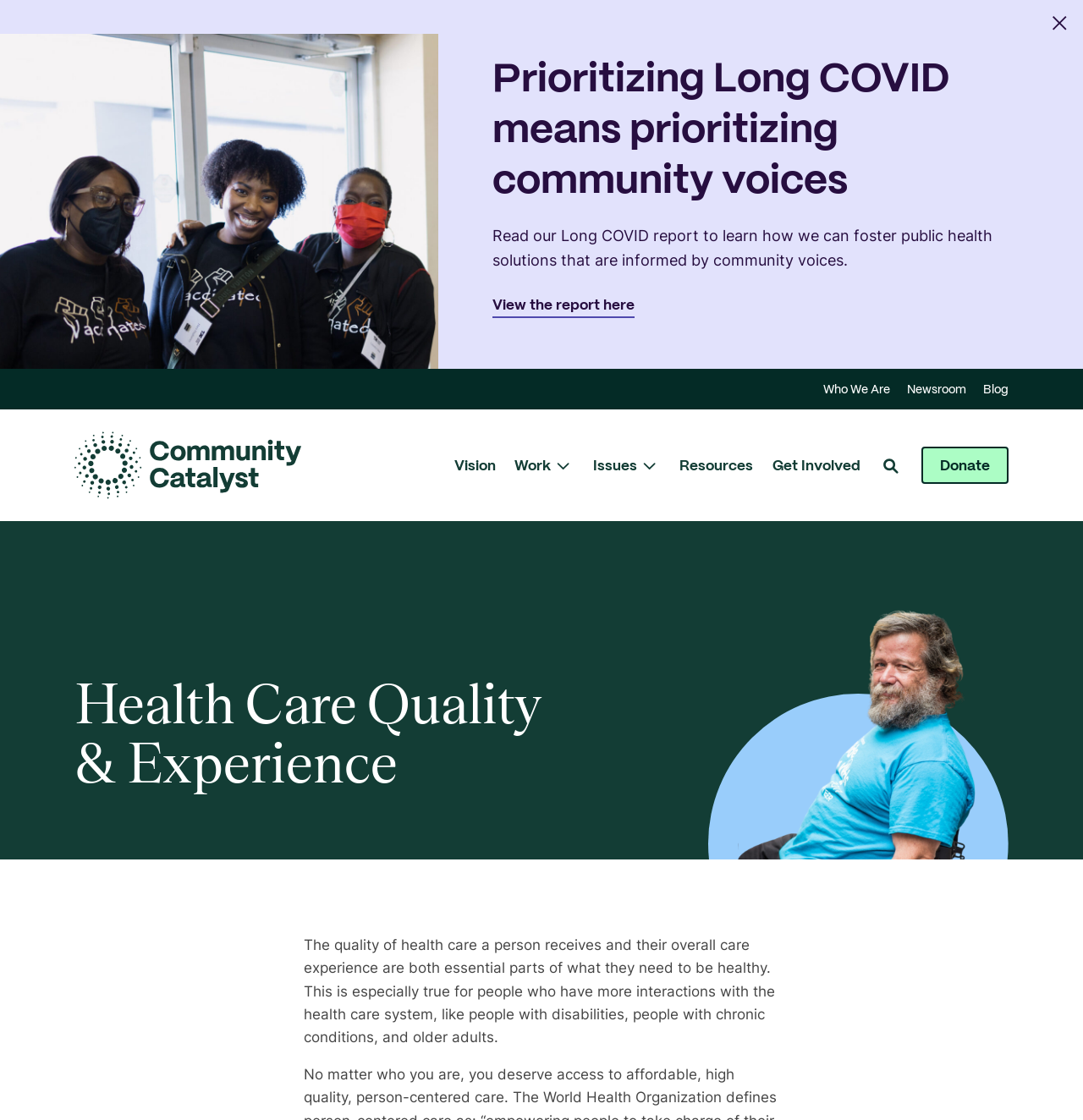What is the topic of the Long COVID report?
Answer the question in a detailed and comprehensive manner.

The question can be answered by looking at the text 'Read our Long COVID report to learn how we can foster public health solutions that are informed by community voices.' which is a StaticText element with ID 174. The topic of the report is mentioned as 'public health solutions'.